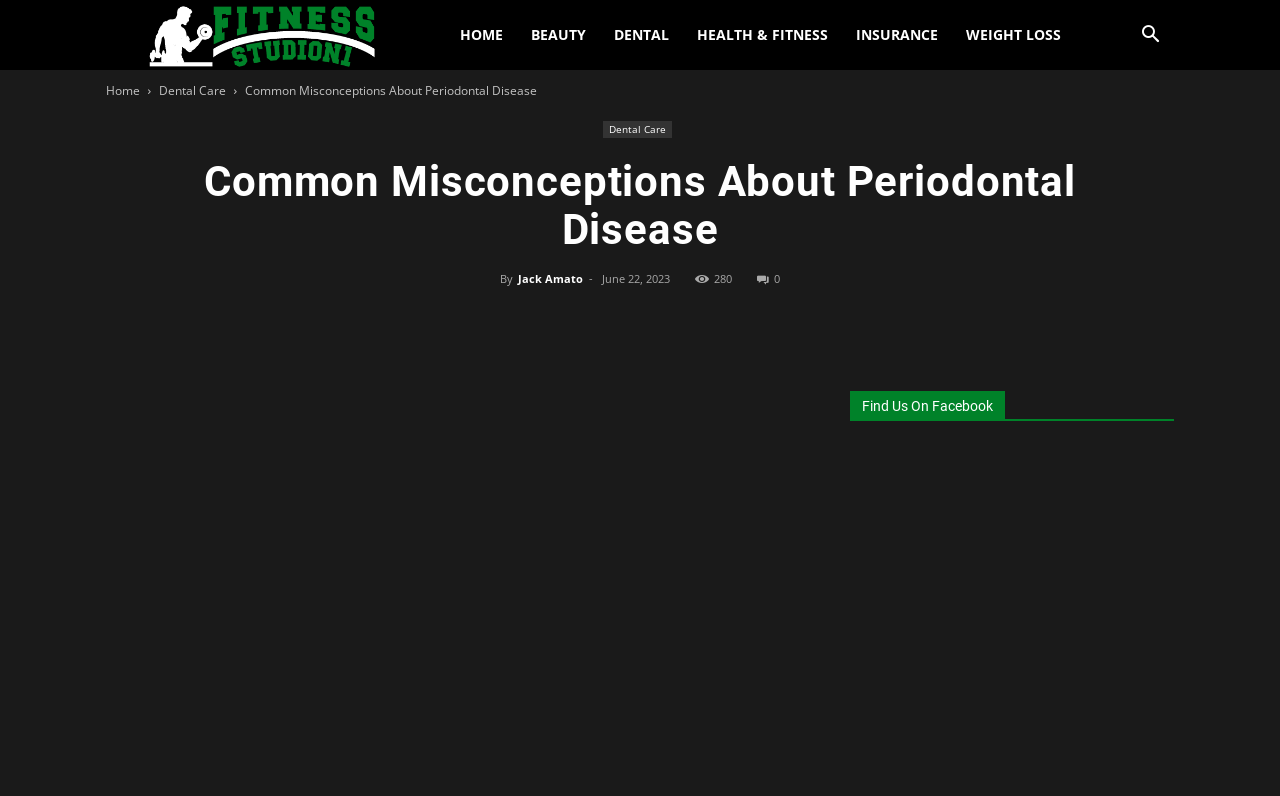Answer this question using a single word or a brief phrase:
Who is the author of the article?

Jack Amato